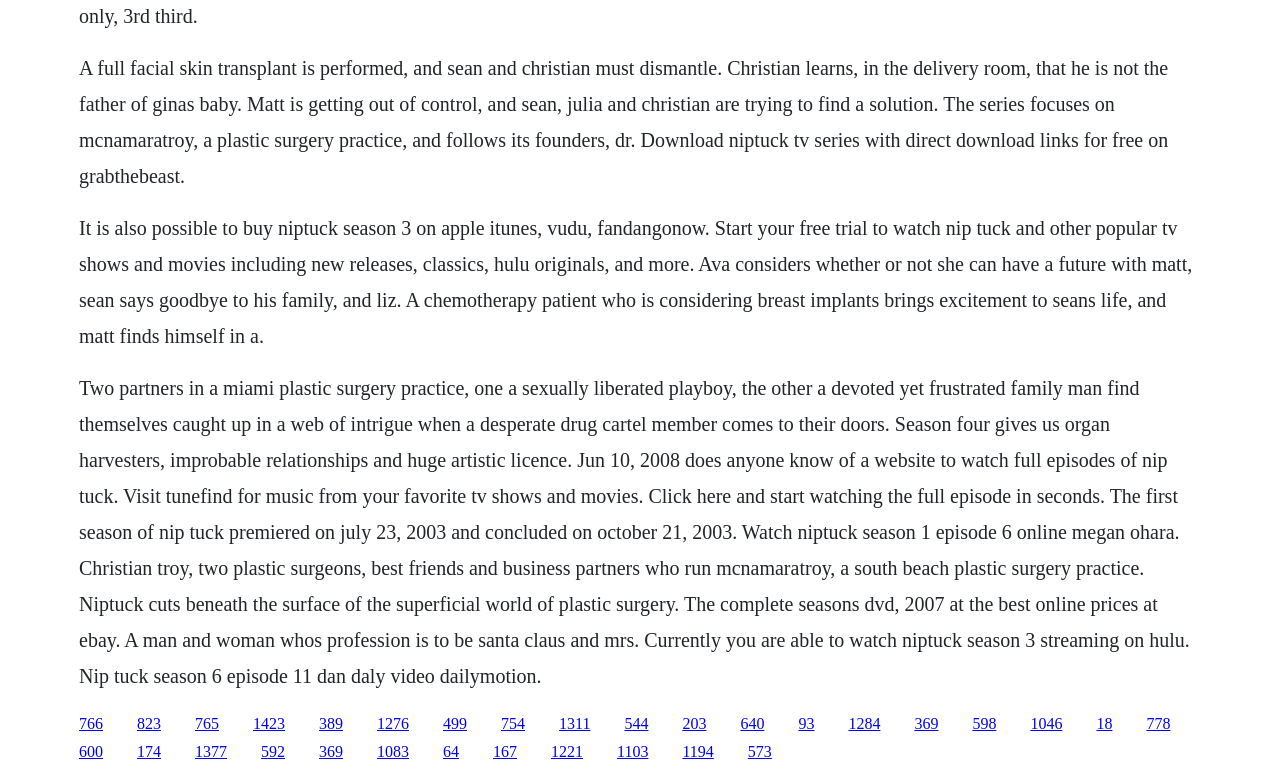Provide the bounding box coordinates of the section that needs to be clicked to accomplish the following instruction: "Click the link to watch Nip Tuck Season 1 Episode 6 online."

[0.062, 0.922, 0.08, 0.944]